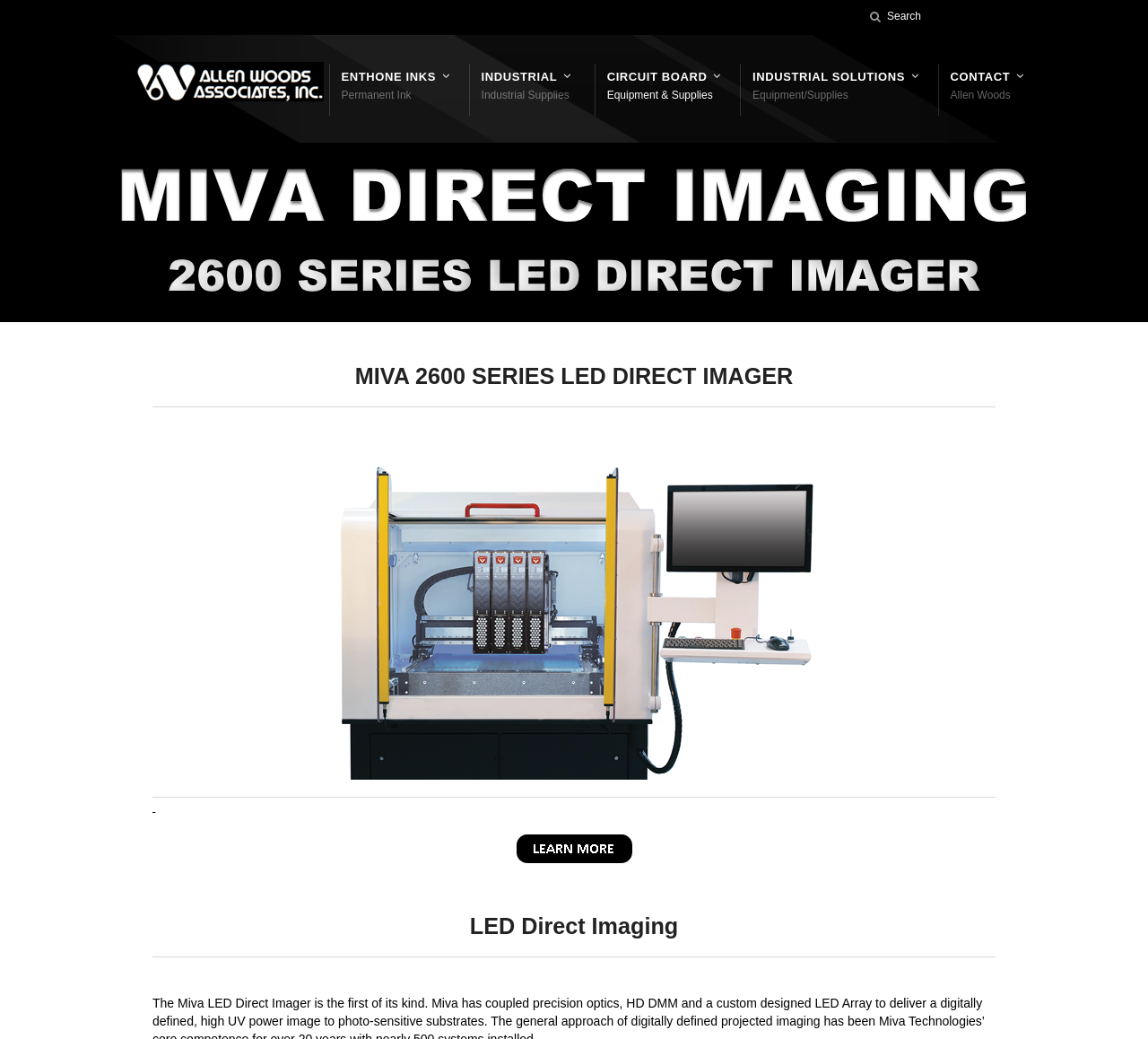Locate the bounding box coordinates of the element I should click to achieve the following instruction: "Contact NHMA".

None